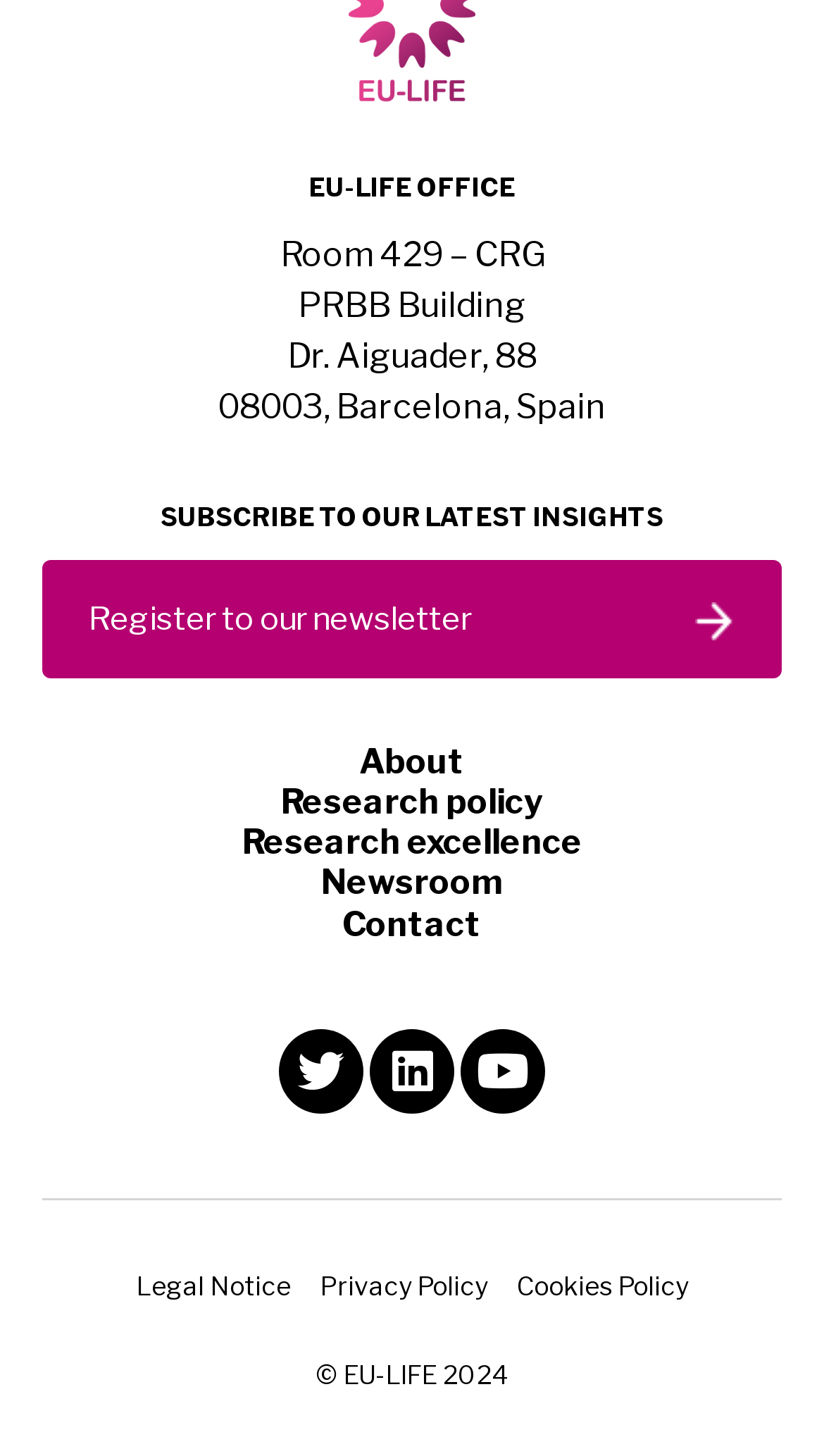Use a single word or phrase to answer the following:
What is the name of the building where EU-LIFE office is located?

PRBB Building